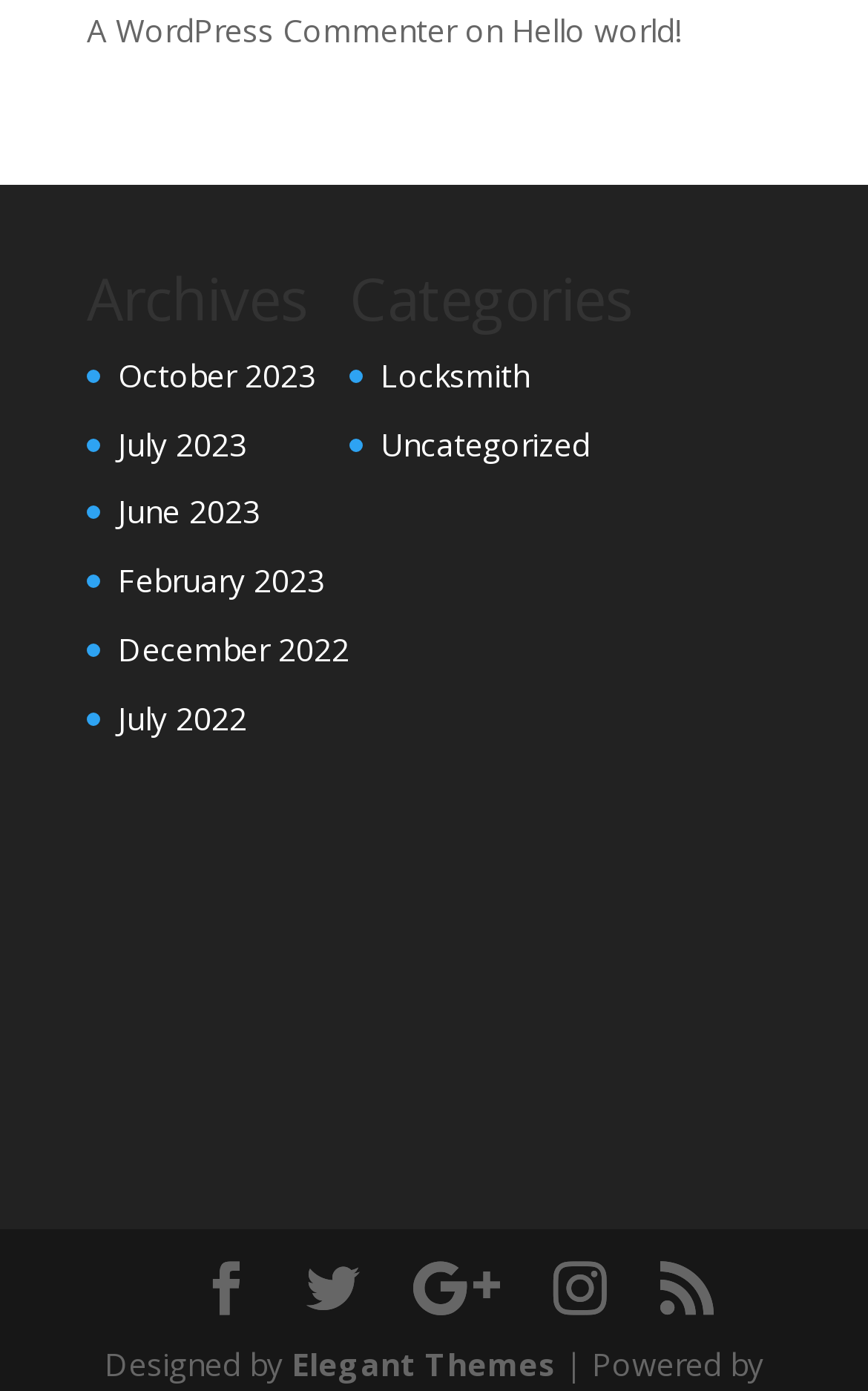What is the text of the first link in the footer?
Identify the answer in the screenshot and reply with a single word or phrase.

A WordPress Commenter